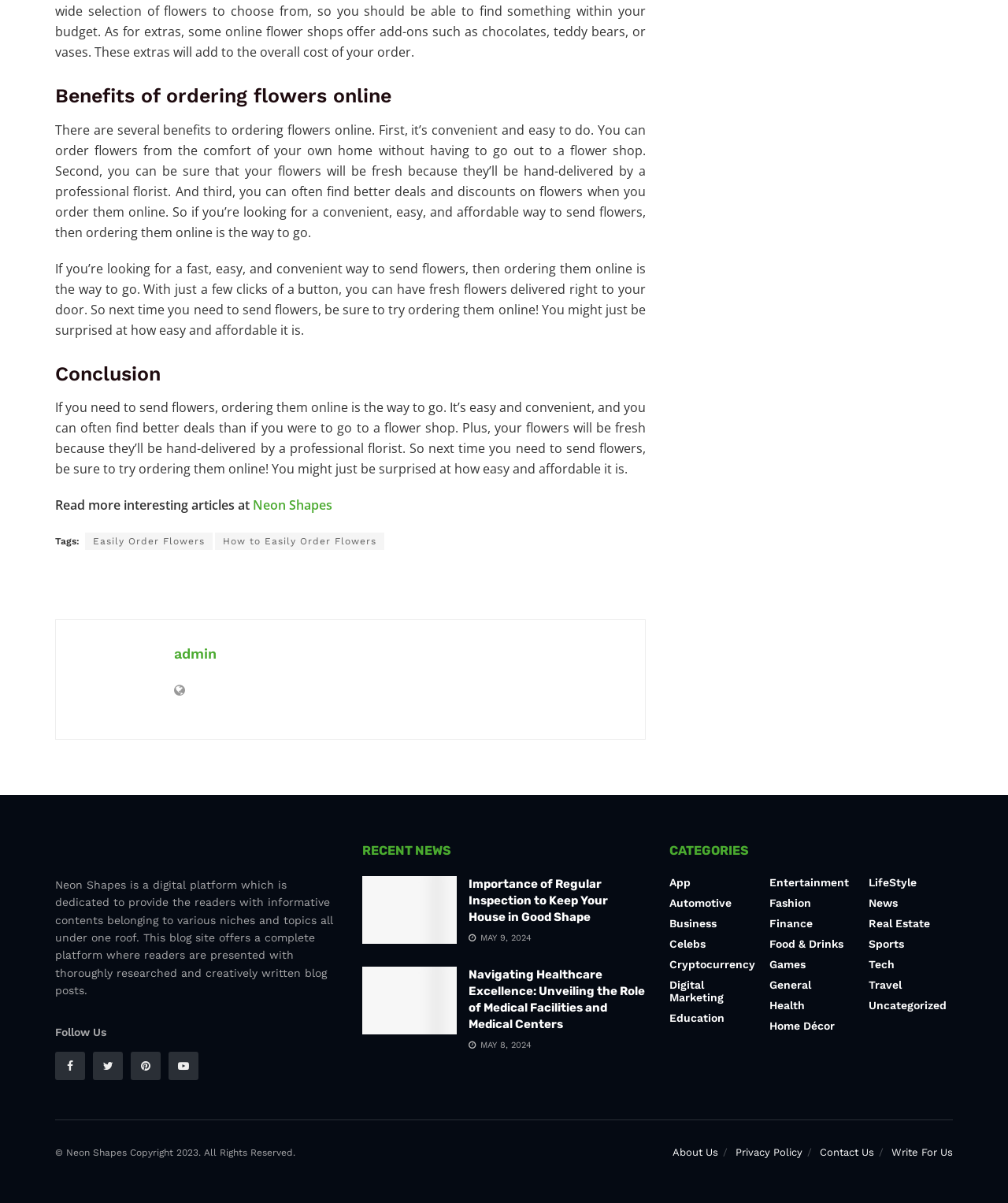Please identify the bounding box coordinates of the clickable area that will fulfill the following instruction: "Follow the blog on social media". The coordinates should be in the format of four float numbers between 0 and 1, i.e., [left, top, right, bottom].

[0.055, 0.874, 0.084, 0.898]